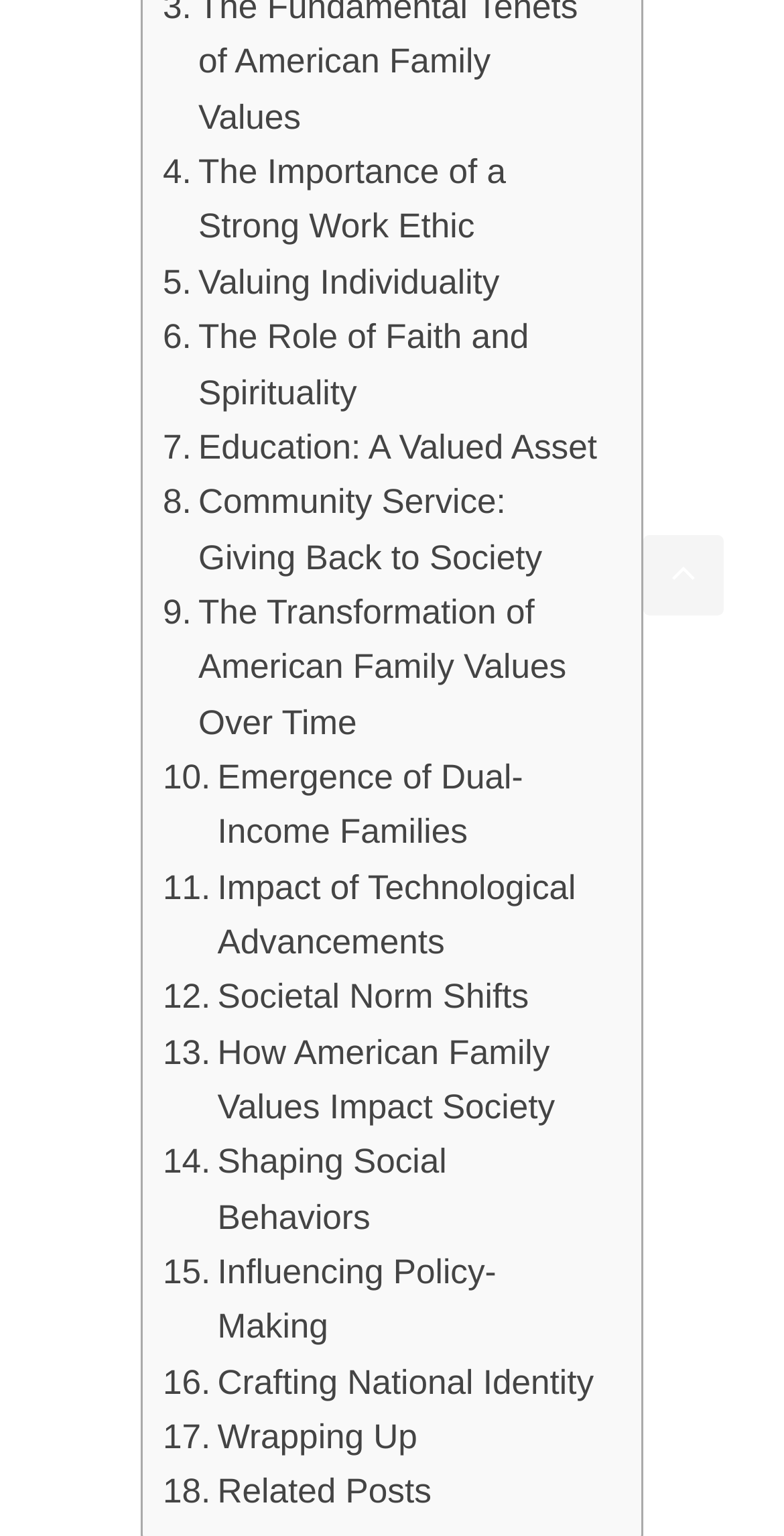What is the last topic discussed on this webpage?
Refer to the image and answer the question using a single word or phrase.

Wrapping Up